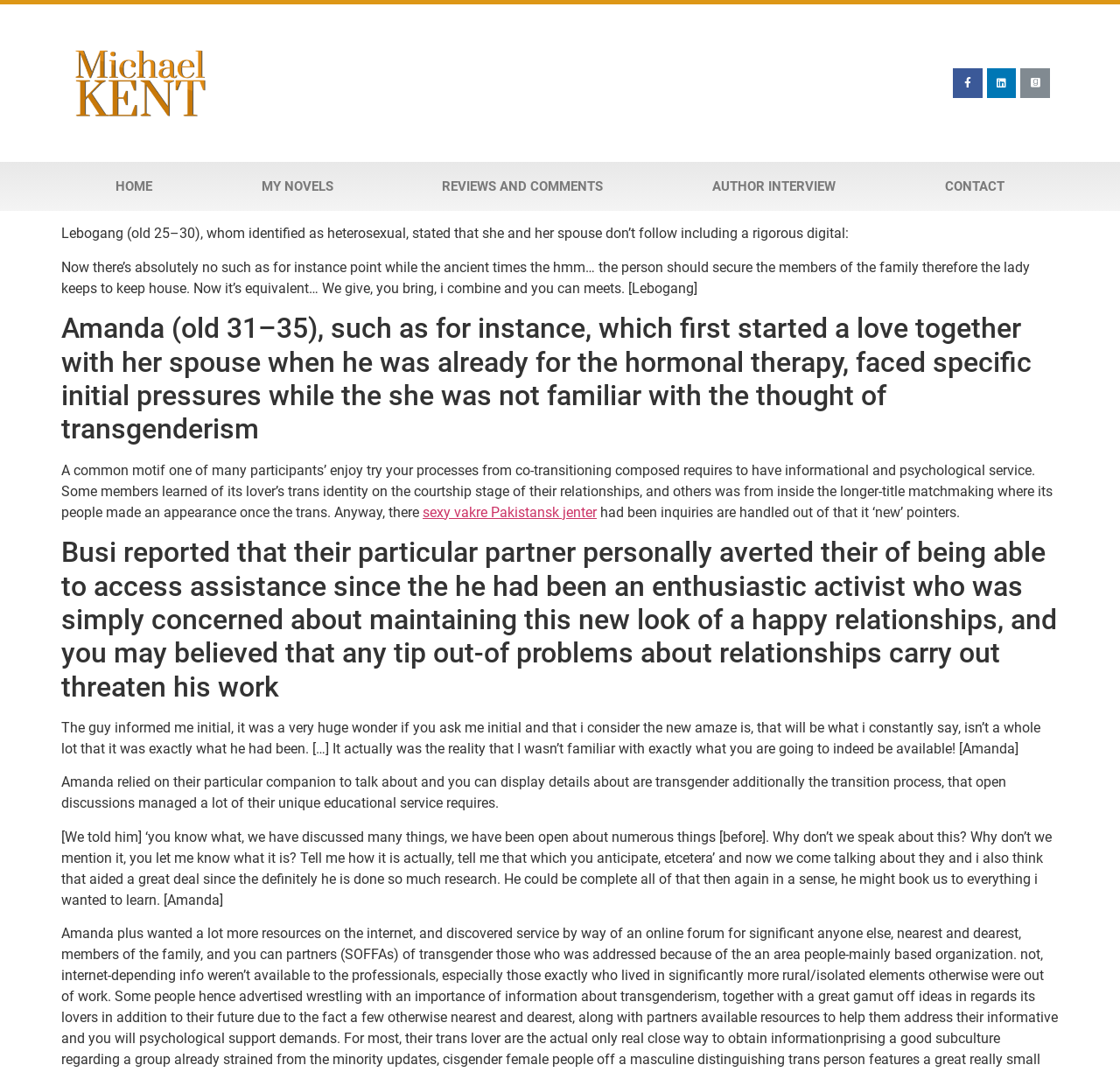Please predict the bounding box coordinates of the element's region where a click is necessary to complete the following instruction: "Click on the 'Home' link". The coordinates should be represented by four float numbers between 0 and 1, i.e., [left, top, right, bottom].

None